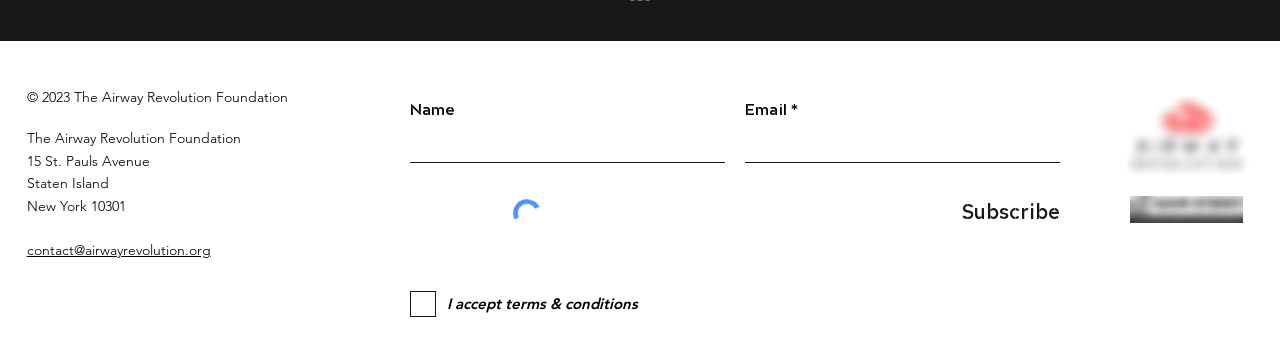Please provide a brief answer to the following inquiry using a single word or phrase:
What social media platforms are listed?

Instagram, LinkedIn, Facebook, YouTube, TikTok